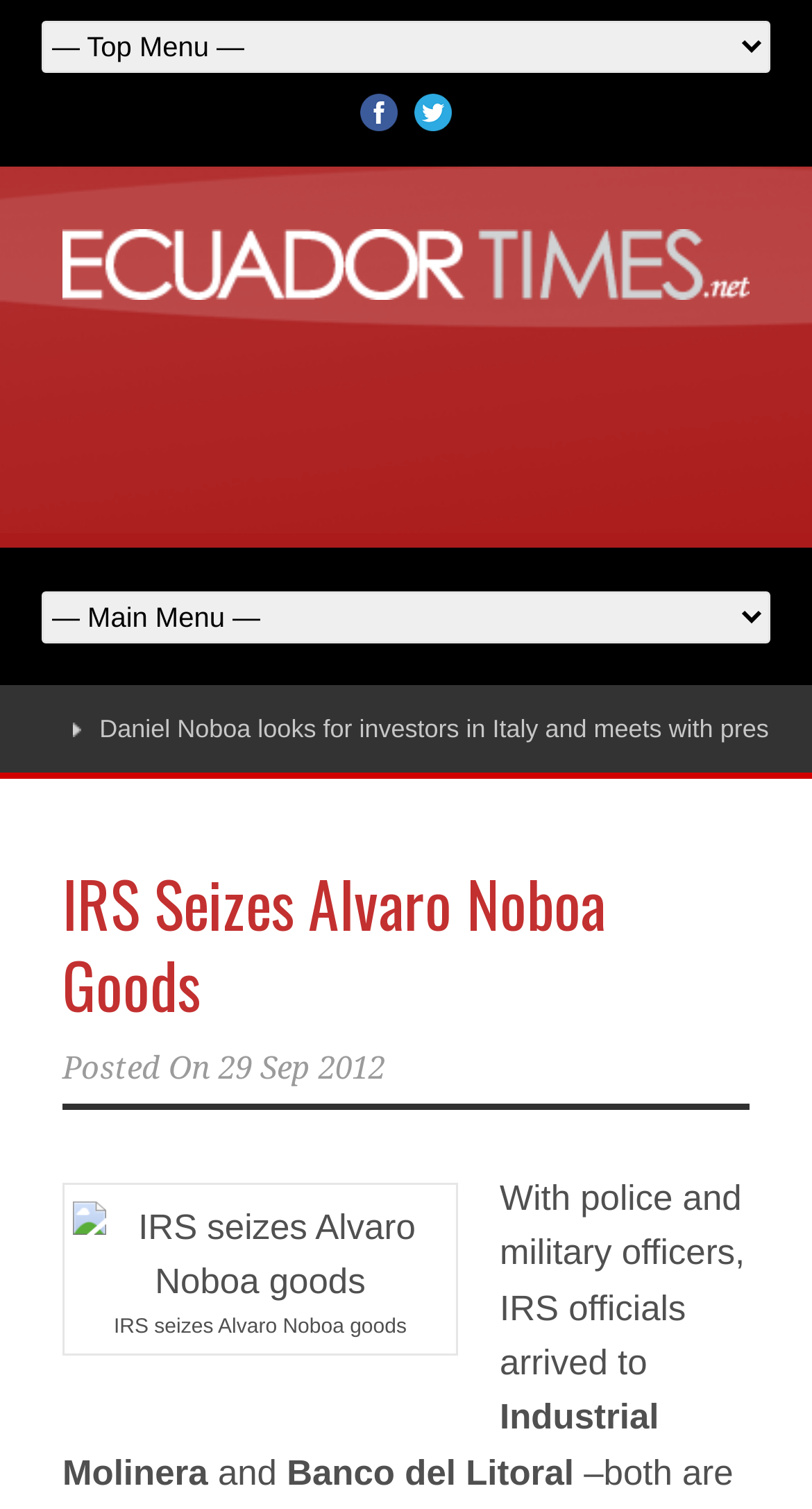What is the name of the person whose goods were seized?
Please answer the question with as much detail as possible using the screenshot.

The answer can be found in the heading 'IRS Seizes Alvaro Noboa Goods' which is a prominent element on the webpage, indicating that the webpage is about an event related to Alvaro Noboa.